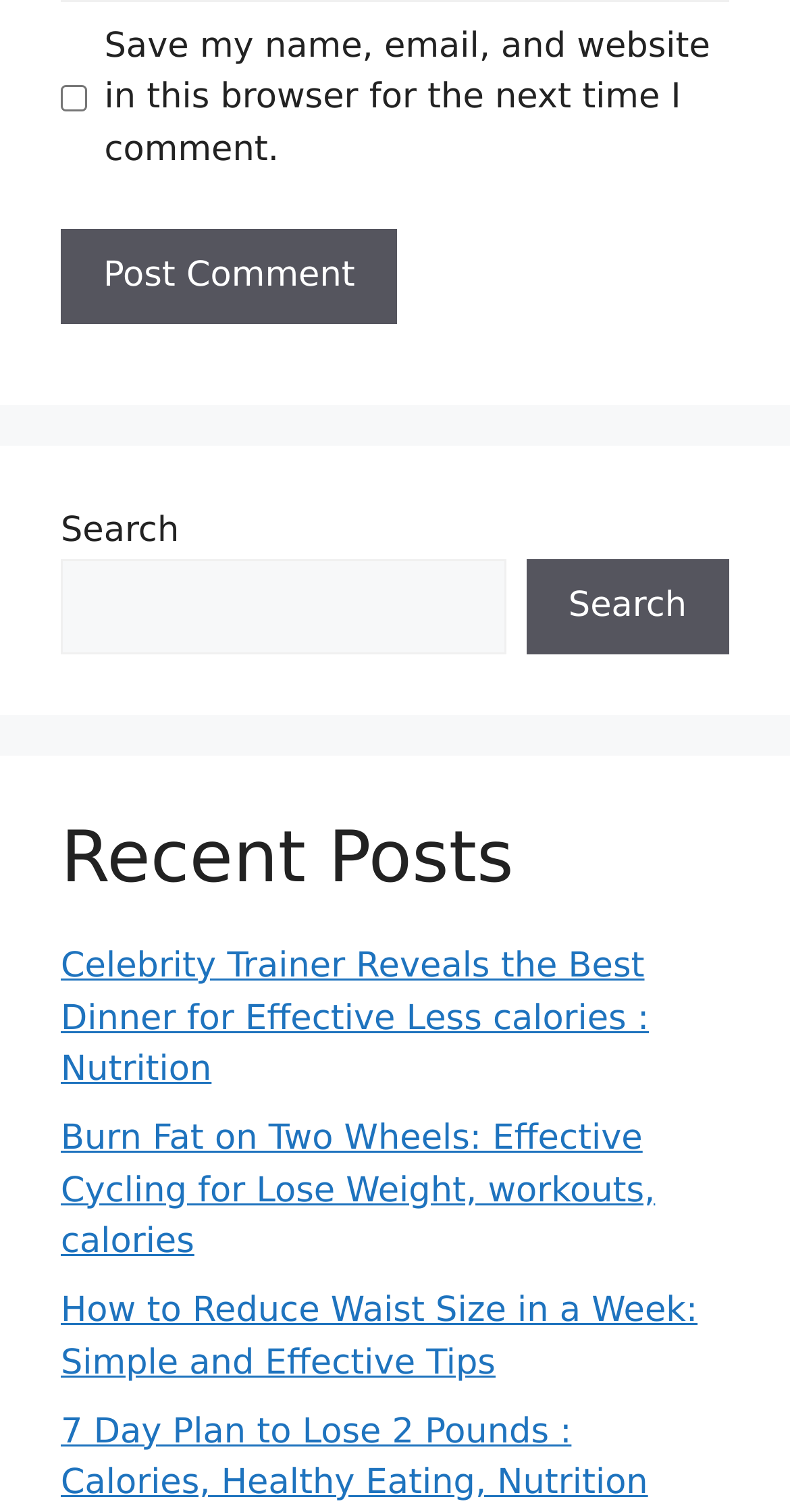What is the topic of the article 'Burn Fat on Two Wheels'?
Using the image as a reference, give a one-word or short phrase answer.

Cycling for weight loss